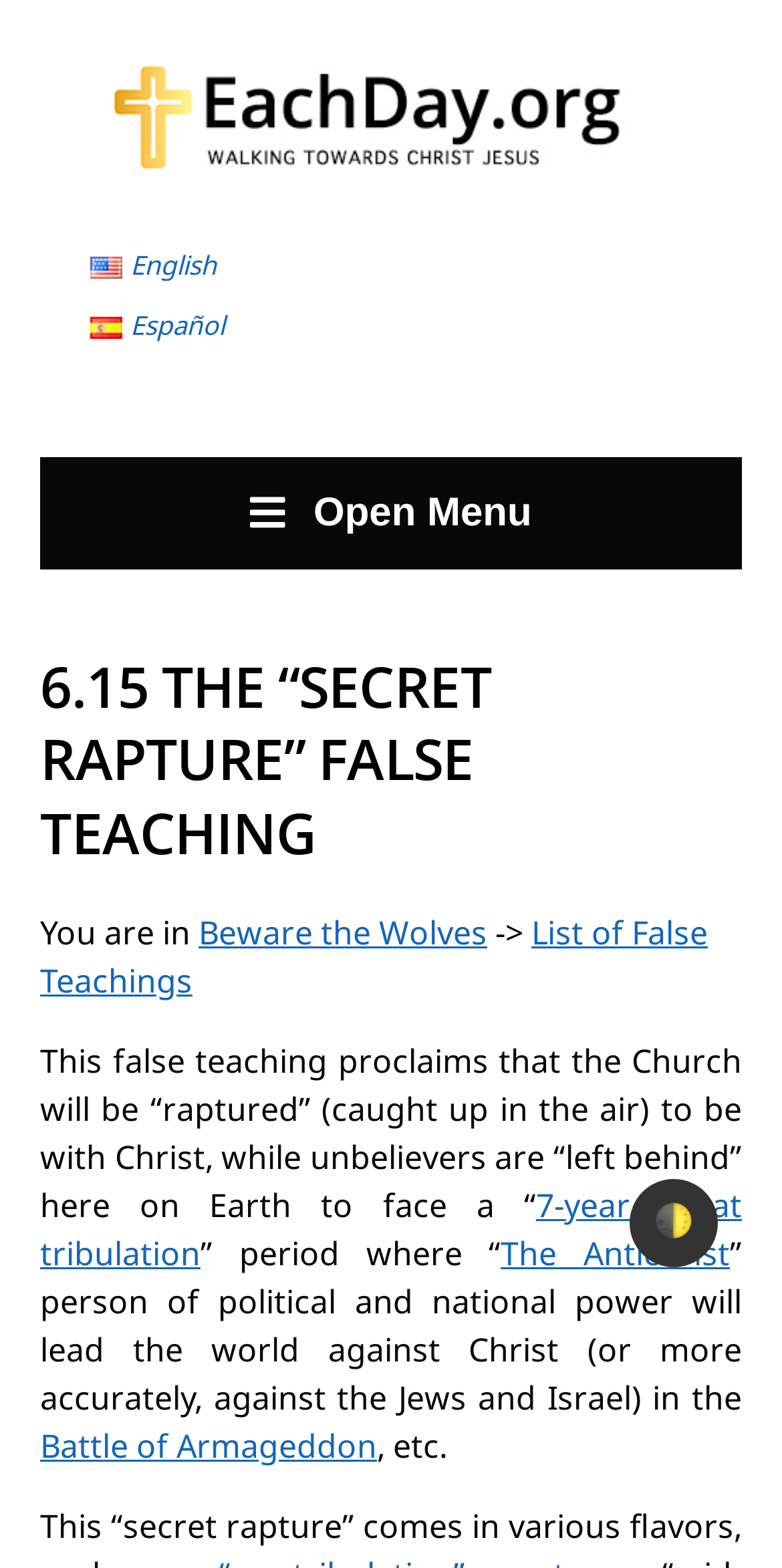How many links are there in the main content area?
Answer the question in a detailed and comprehensive manner.

I counted the links in the main content area and found five links: 'Beware the Wolves', 'List of False Teachings', '7-year great tribulation', 'The Antichrist', and 'Battle of Armageddon'.